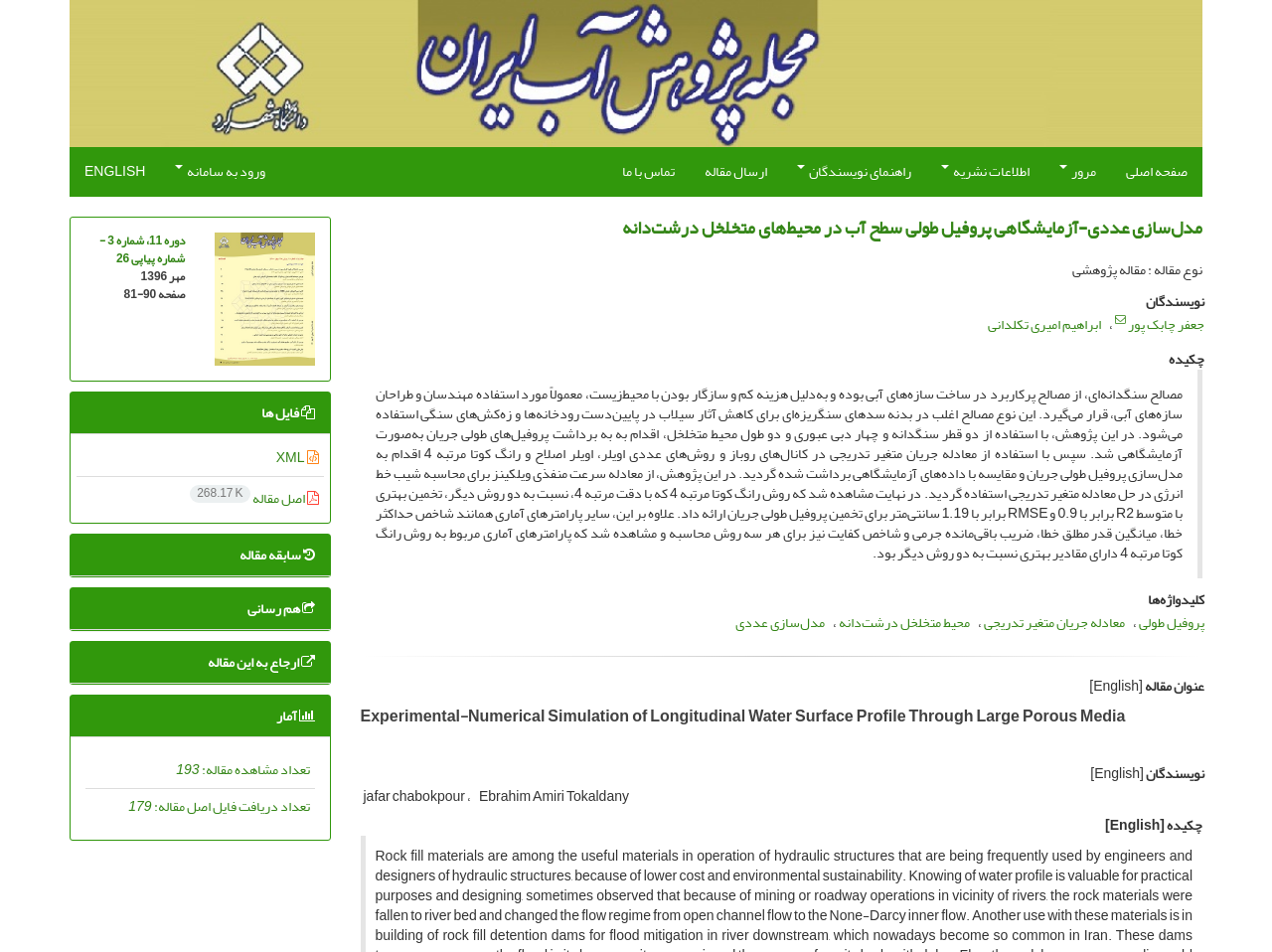What is the main topic of the article?
Based on the image, provide a one-word or brief-phrase response.

Longitudinal water surface profile